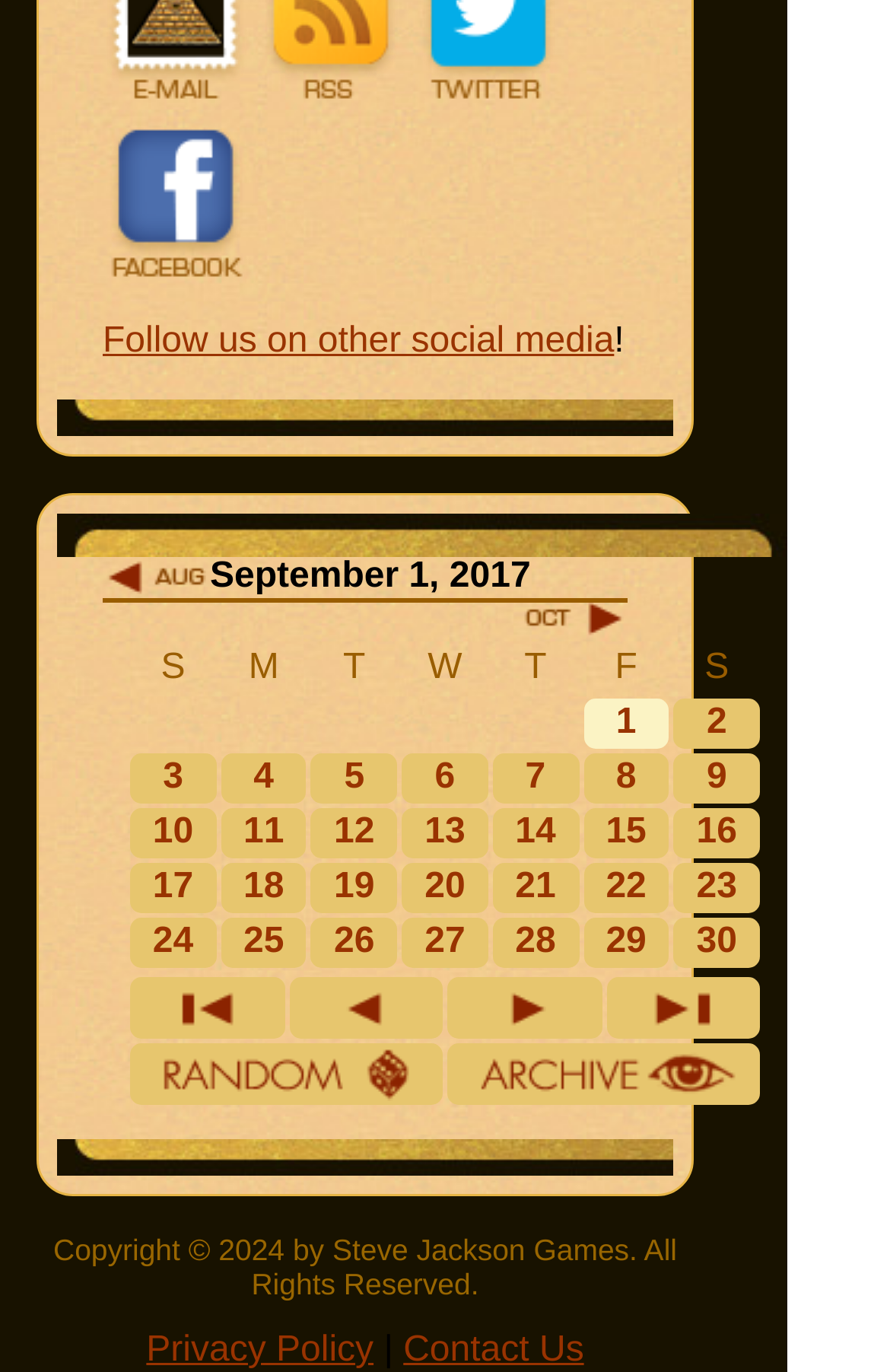Examine the screenshot and answer the question in as much detail as possible: How many rows are in the calendar table?

I found a table element with four row elements, each with multiple gridcell elements. This suggests that there are four rows in the calendar table.